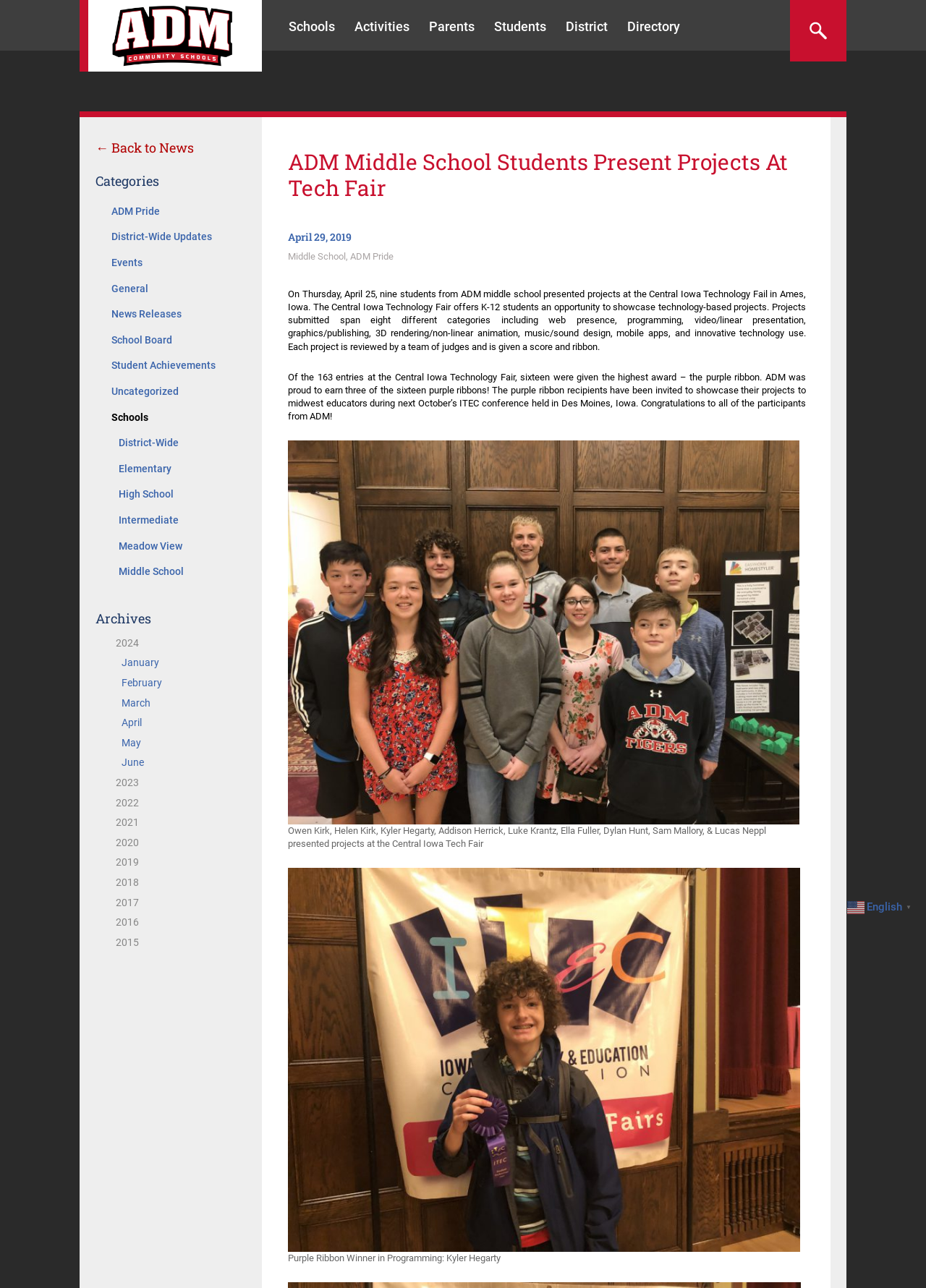Specify the bounding box coordinates of the area to click in order to execute this command: 'Read News Releases'. The coordinates should consist of four float numbers ranging from 0 to 1, and should be formatted as [left, top, right, bottom].

[0.086, 0.234, 0.283, 0.254]